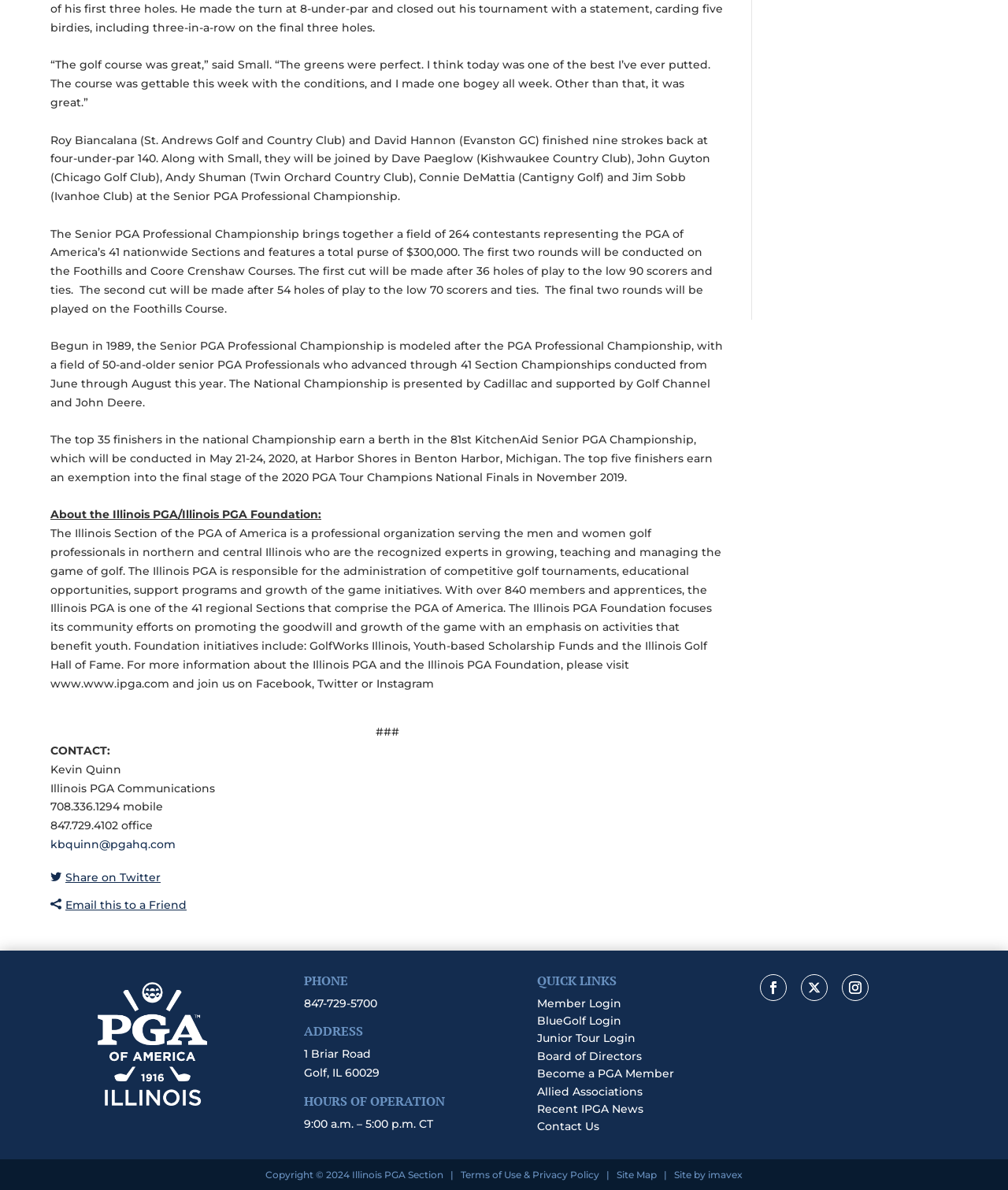What is the name of the golf course mentioned in the article?
From the image, respond with a single word or phrase.

St. Andrews Golf and Country Club